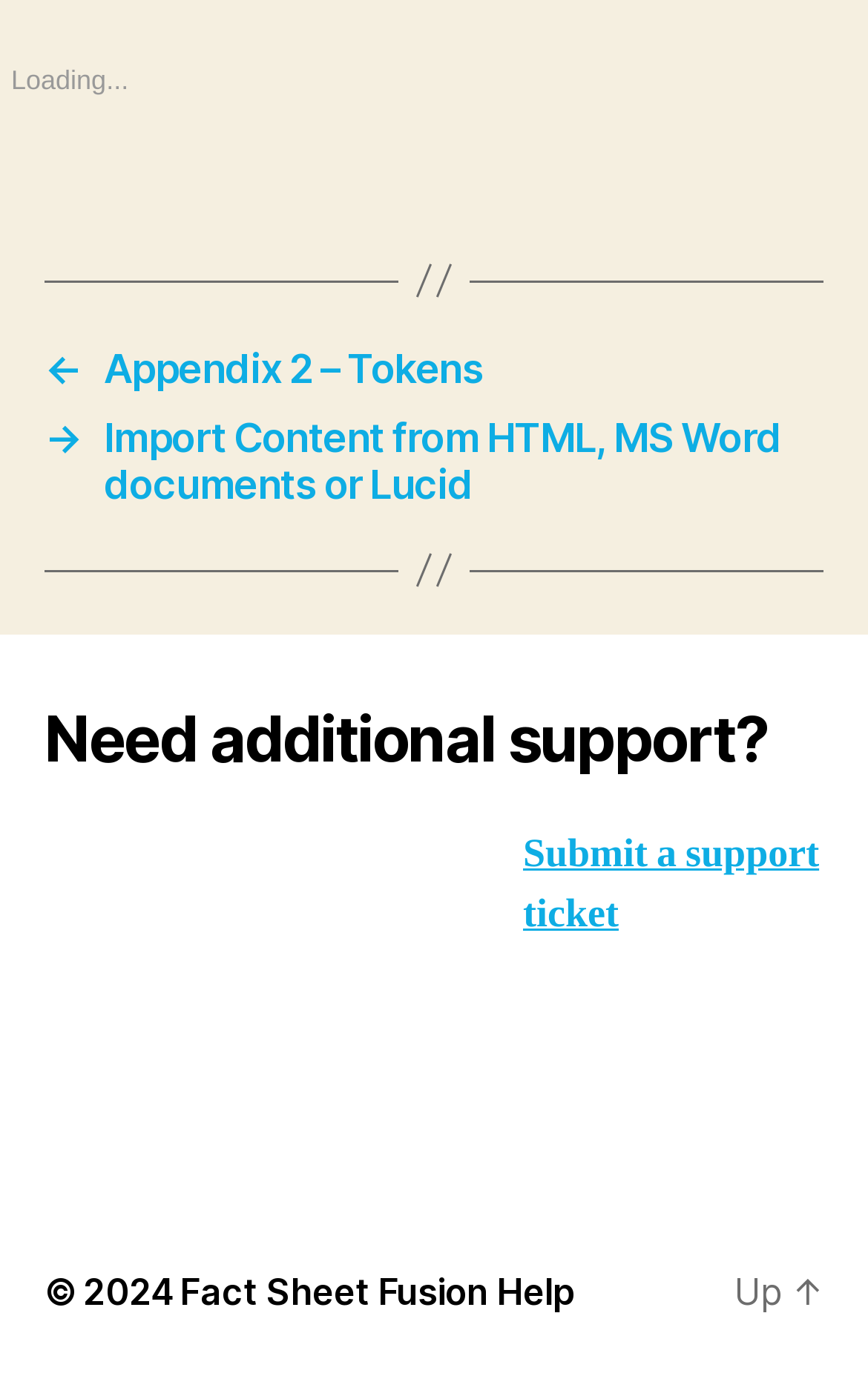Please determine the bounding box coordinates for the element with the description: "Submit a support ticket".

[0.603, 0.598, 0.944, 0.678]